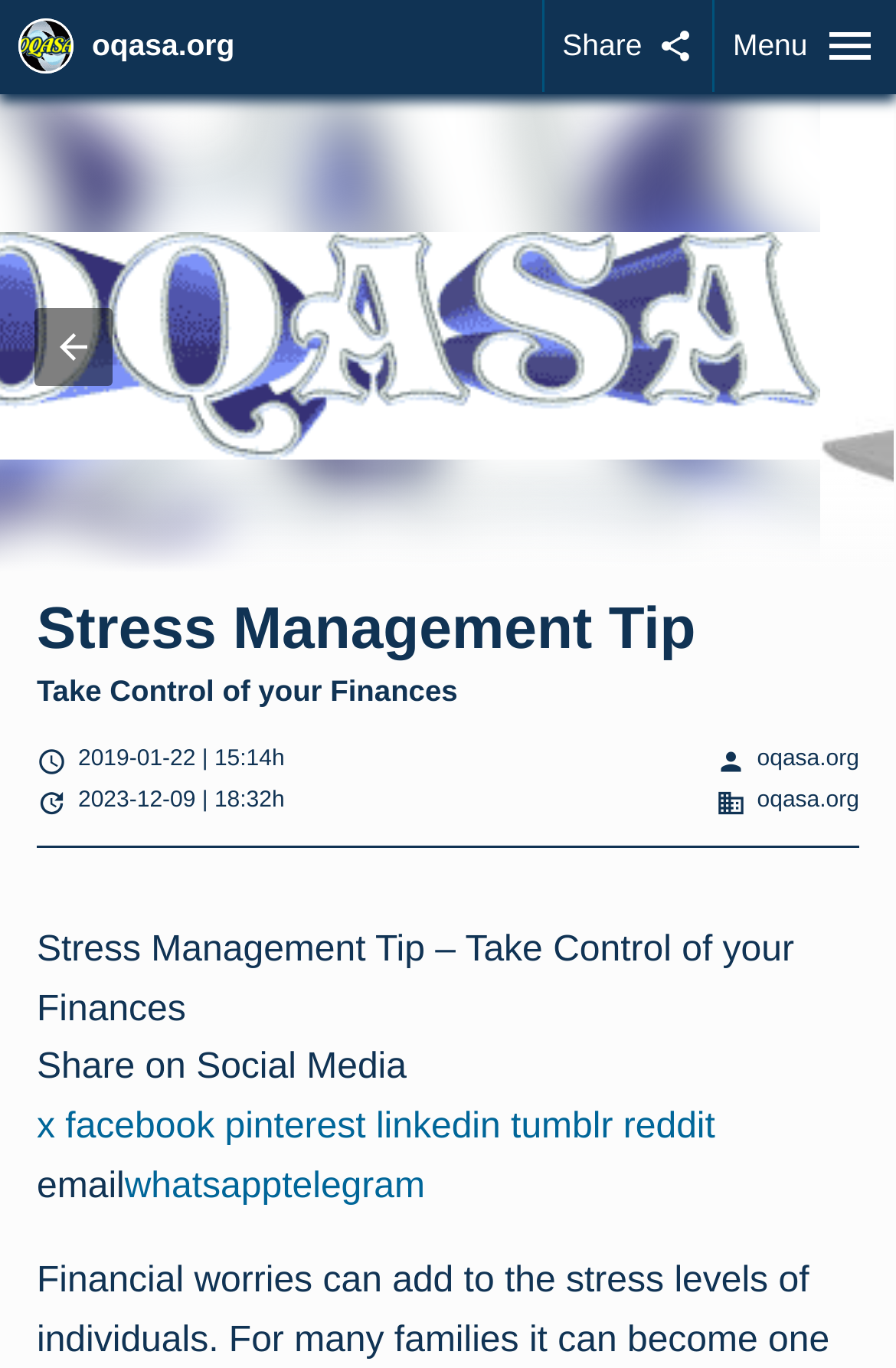Find the bounding box coordinates for the area you need to click to carry out the instruction: "Go to oqasa.org". The coordinates should be four float numbers between 0 and 1, indicated as [left, top, right, bottom].

[0.103, 0.015, 0.551, 0.052]